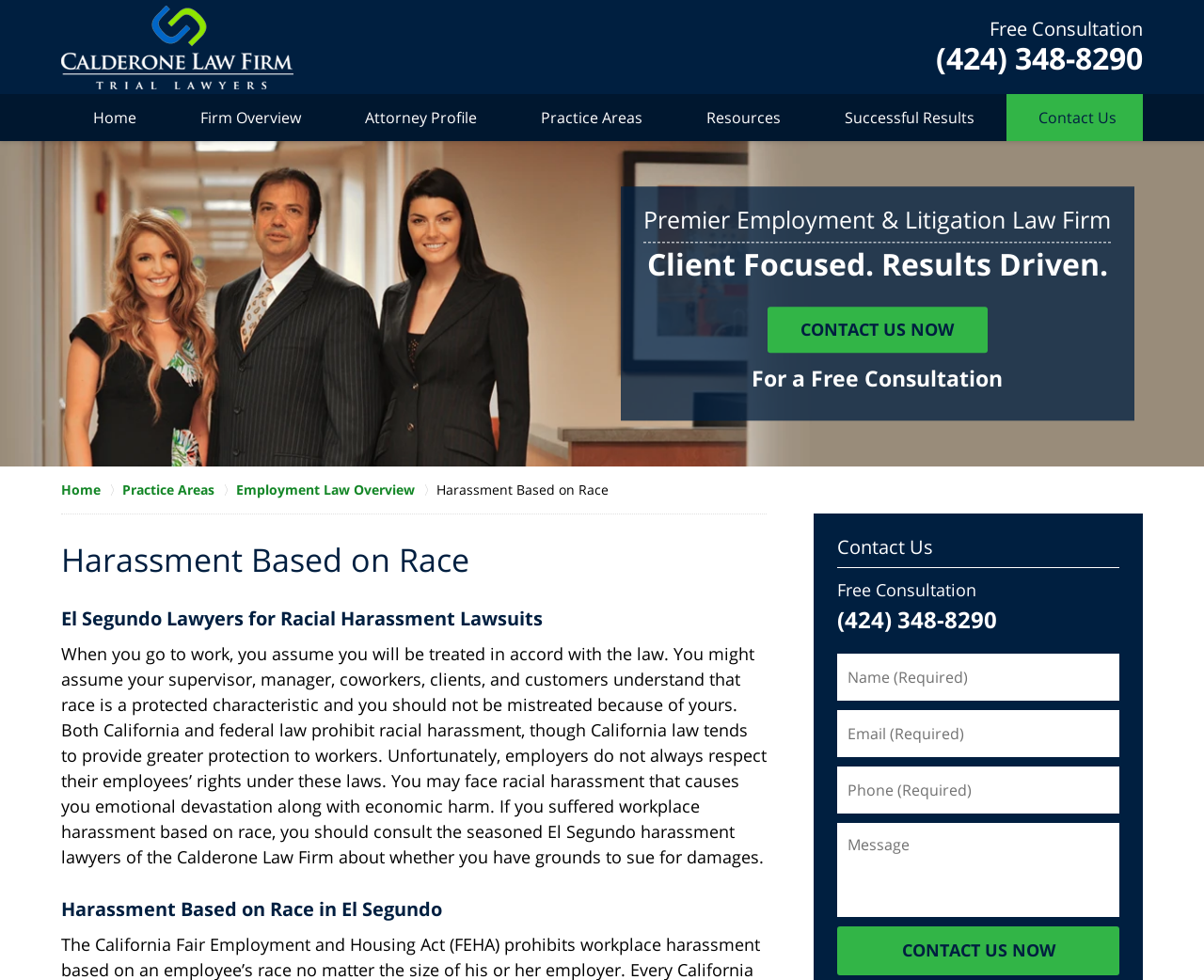Please specify the bounding box coordinates of the clickable region to carry out the following instruction: "Search for a product". The coordinates should be four float numbers between 0 and 1, in the format [left, top, right, bottom].

None